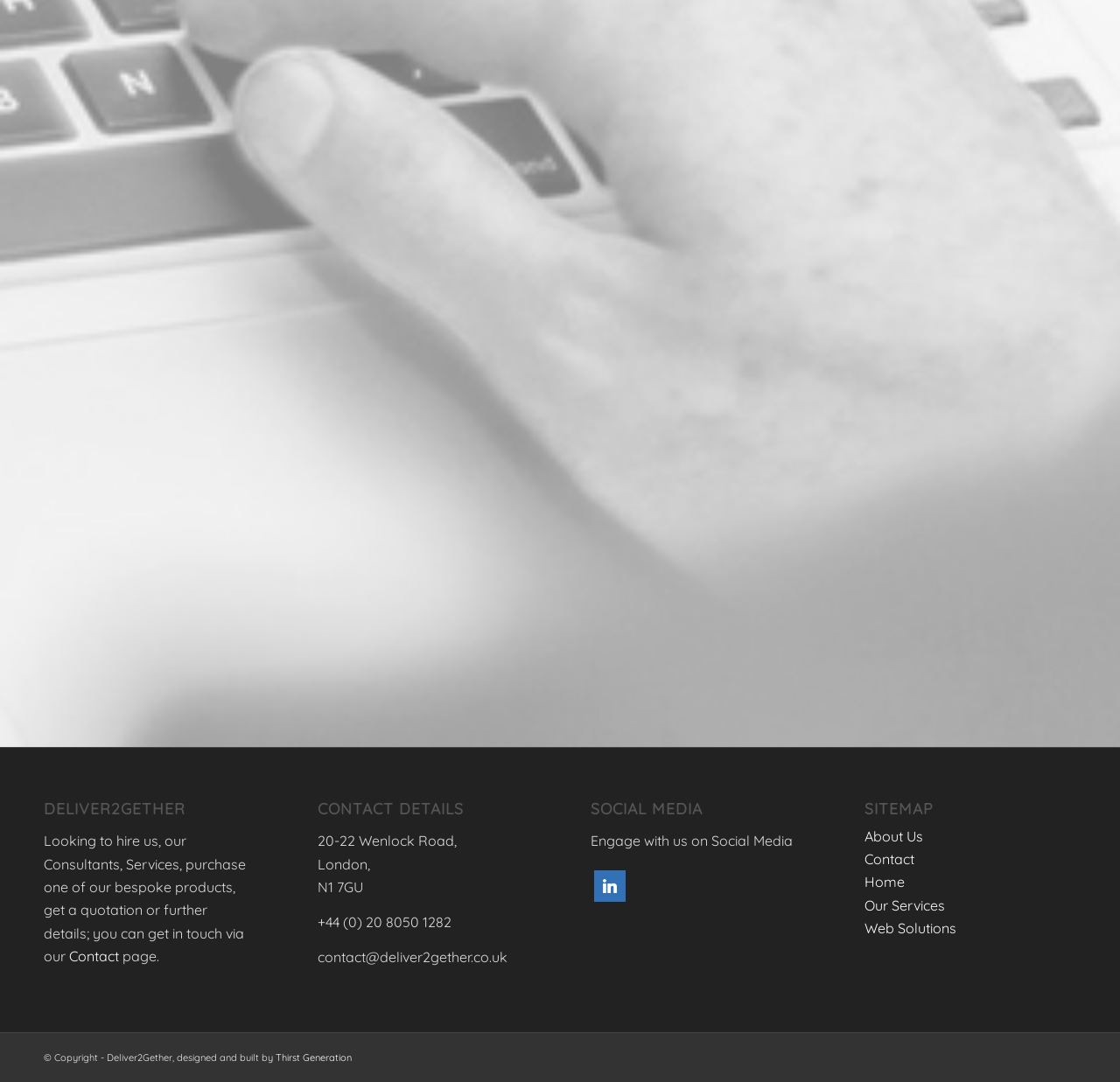Identify the bounding box coordinates for the UI element that matches this description: "Customized software".

None